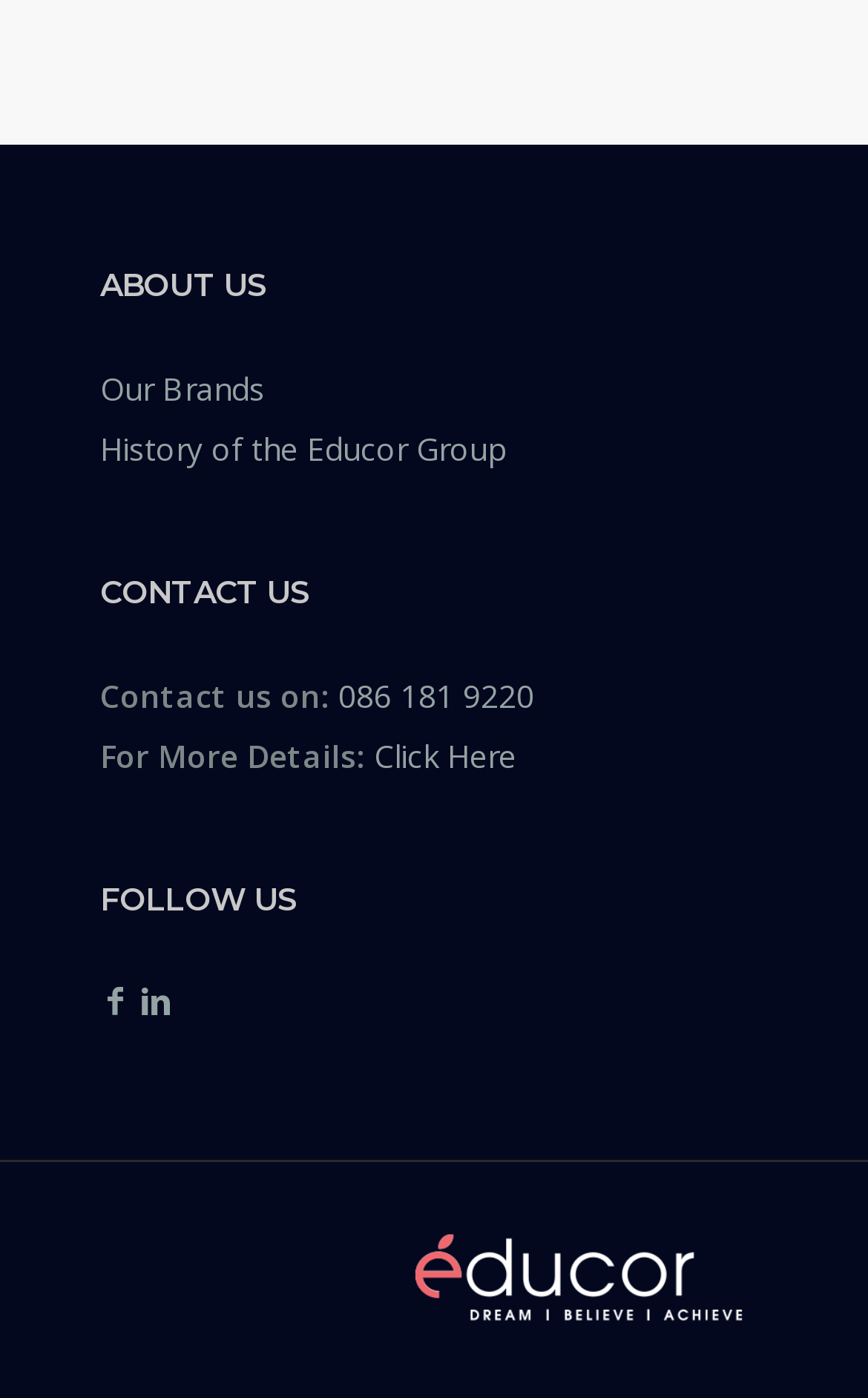Provide a brief response using a word or short phrase to this question:
What social media platform is represented by the icon ''?

Facebook